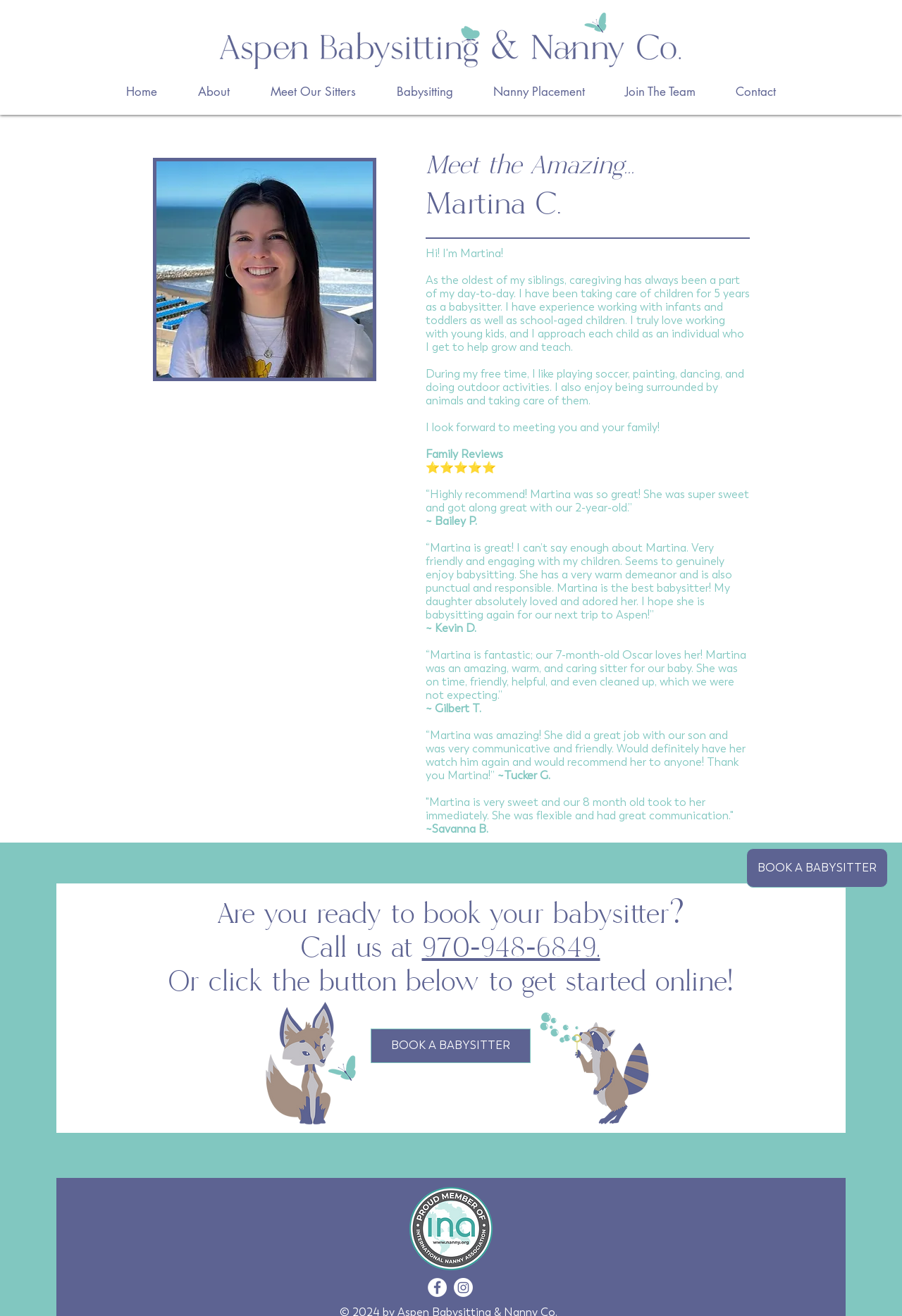Given the element description: "Meet Our Sitters", predict the bounding box coordinates of this UI element. The coordinates must be four float numbers between 0 and 1, given as [left, top, right, bottom].

[0.277, 0.062, 0.416, 0.078]